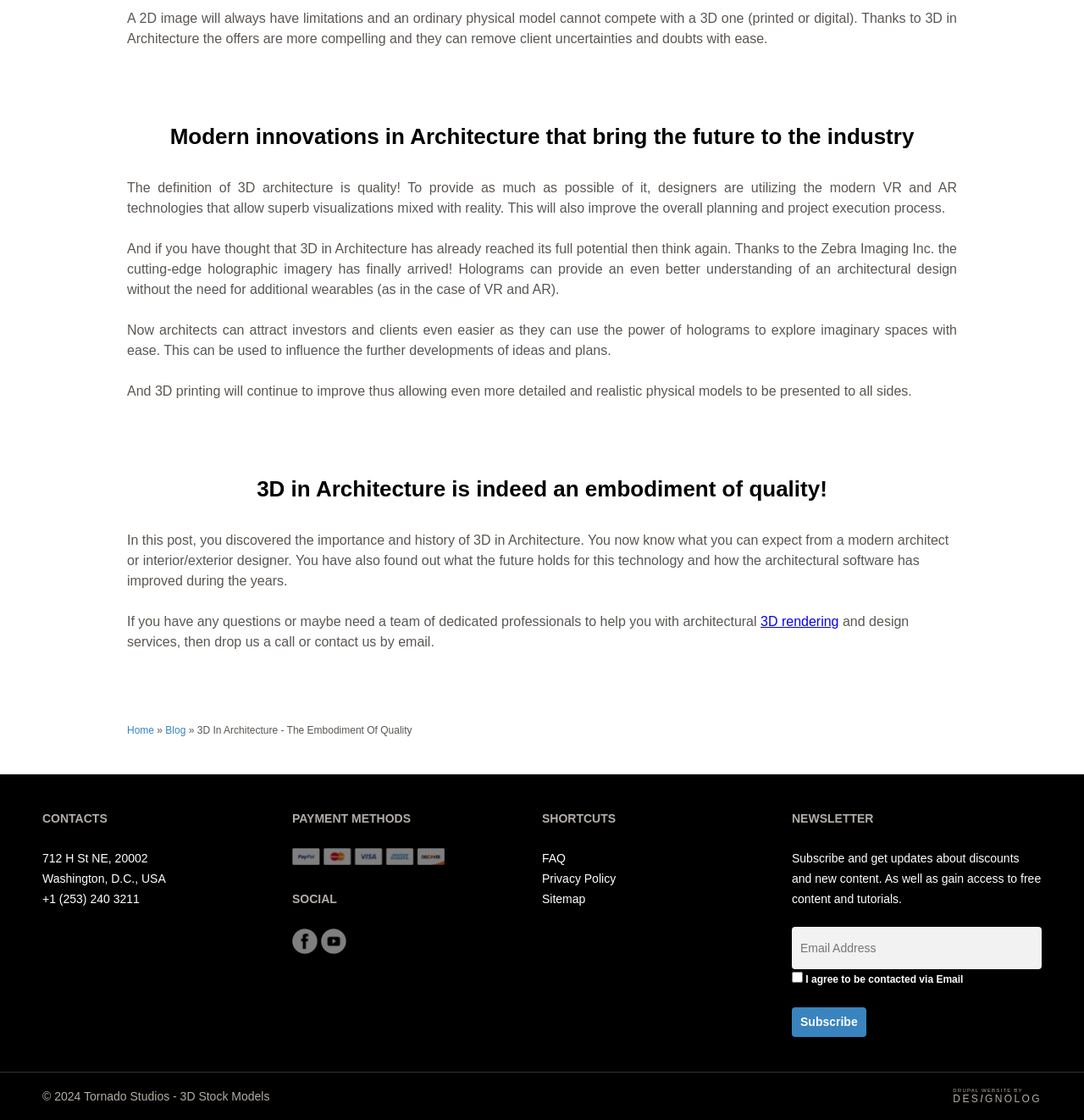Determine the bounding box coordinates of the UI element described below. Use the format (top-left x, top-left y, bottom-right x, bottom-right y) with floating point numbers between 0 and 1: Powered by Invision Community

None